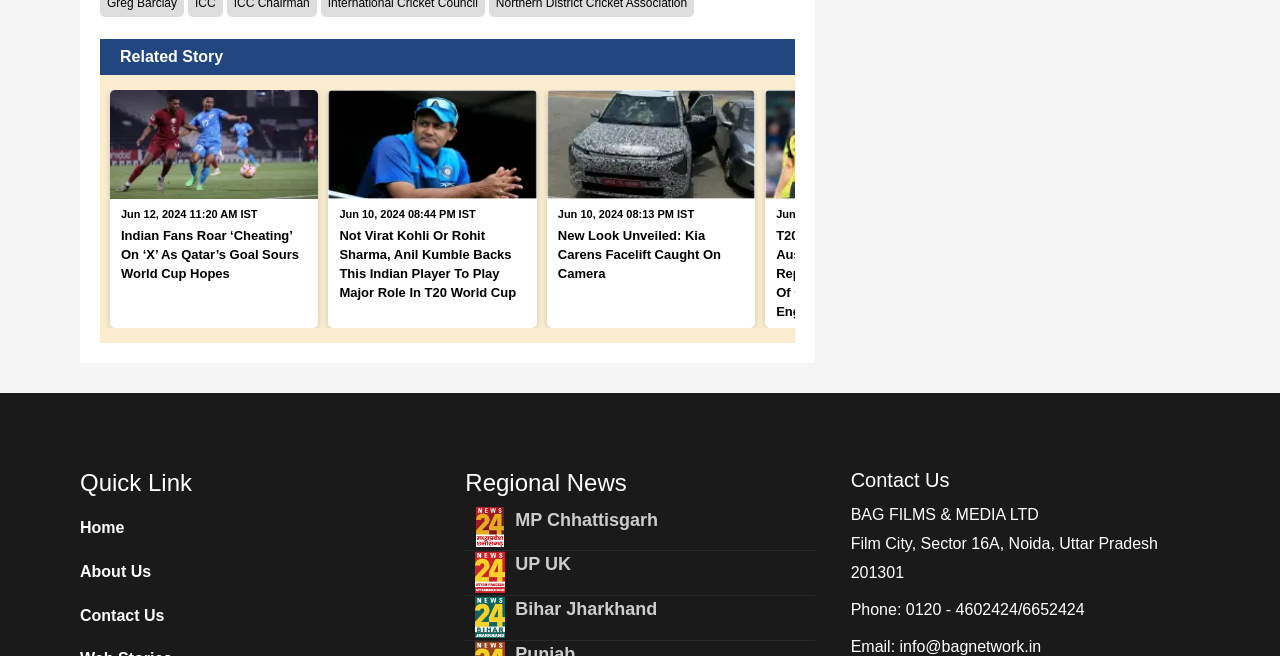Can you find the bounding box coordinates of the area I should click to execute the following instruction: "click on 'Contact Us'"?

[0.062, 0.917, 0.185, 0.959]